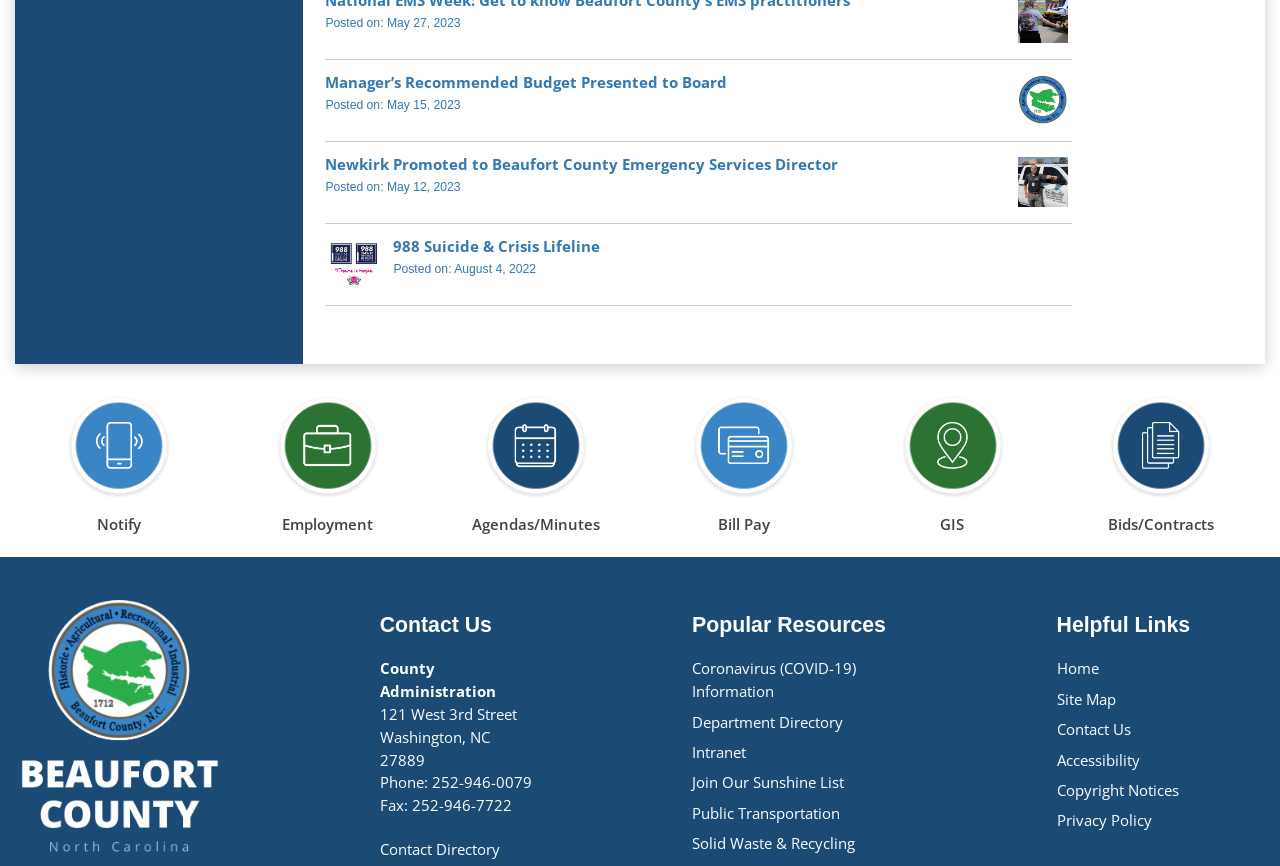Provide the bounding box coordinates of the HTML element described by the text: "Join Our Sunshine List". The coordinates should be in the format [left, top, right, bottom] with values between 0 and 1.

[0.541, 0.892, 0.659, 0.915]